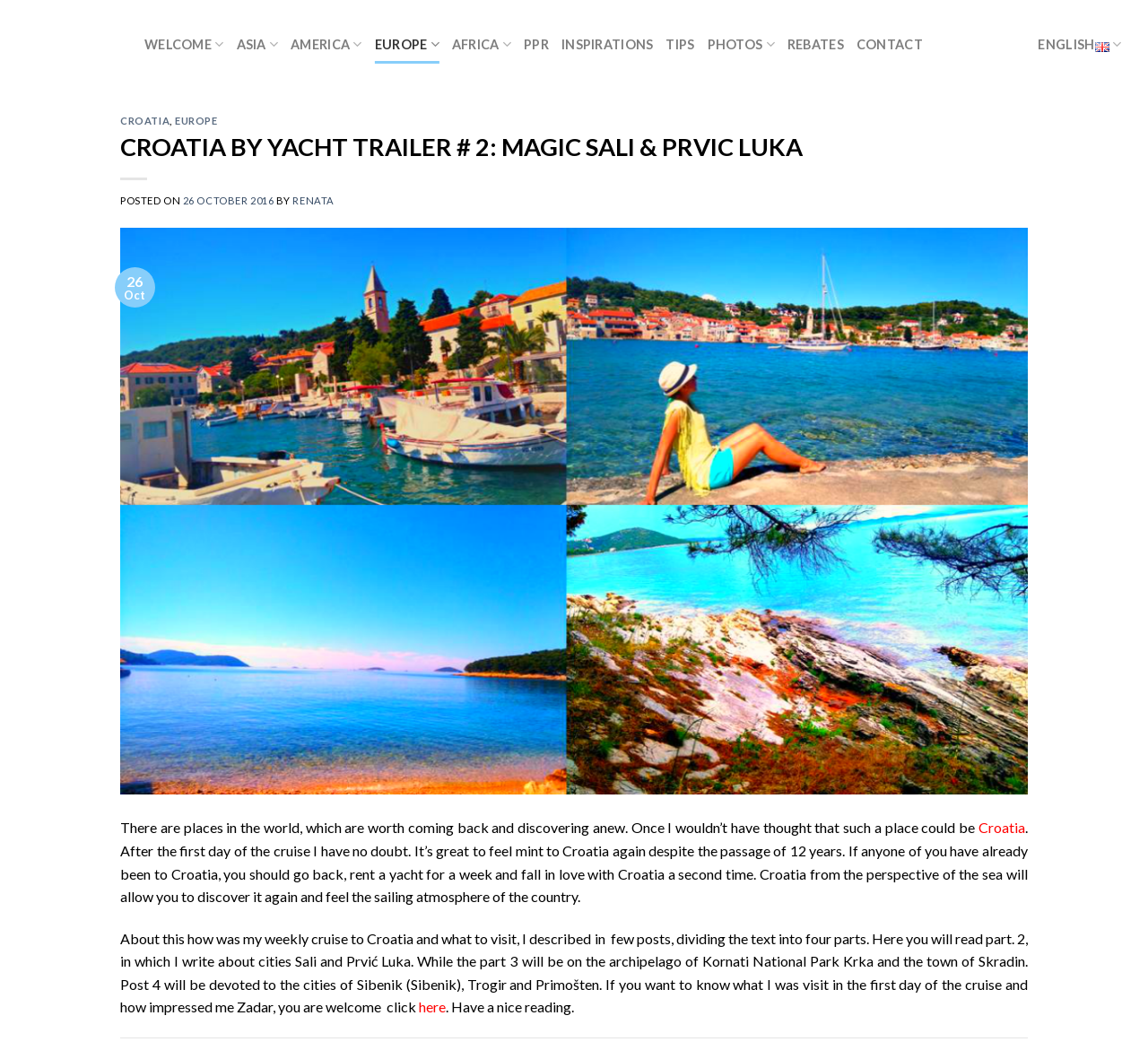Provide an in-depth caption for the contents of the webpage.

The webpage is about a travel blog, specifically a post about a week-long cruise in Croatia. At the top, there is a navigation menu with links to different sections, including "WELCOME", "ASIA", "AMERICA", "EUROPE", "AFRICA", "PPR", "INSPIRATIONS", "TIPS", "PHOTOS", "REBATES", and "CONTACT". The menu is followed by a header section with a title "CROATIA, EUROPE" and a subheading "CROATIA BY YACHT TRAILER # 2: MAGIC SALI & PRVIC LUKA".

Below the header, there is a section with a posted date "26 OCTOBER 2016" and the author's name "RENATA". The main content of the page is a blog post, which starts with a paragraph describing the author's experience in Croatia and how it's a place worth coming back to. The text is divided into four parts, with links to other posts about the author's cruise experience.

The blog post is accompanied by a few images, including a small flag icon representing the English language. The text is well-structured, with headings, paragraphs, and links to other relevant posts. The overall layout is clean, with a clear hierarchy of elements and sufficient whitespace to make the content easy to read.